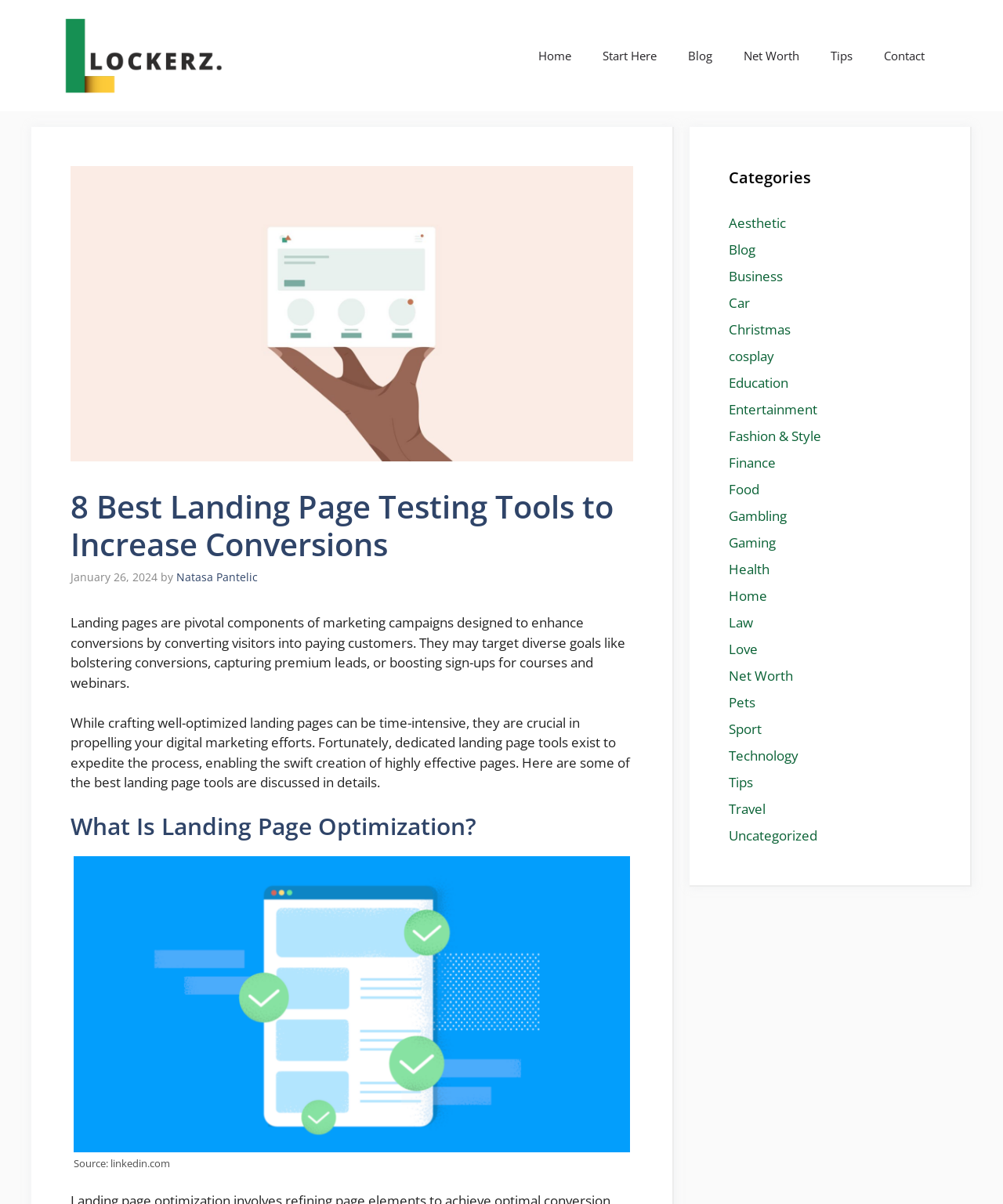Generate the main heading text from the webpage.

8 Best Landing Page Testing Tools to Increase Conversions